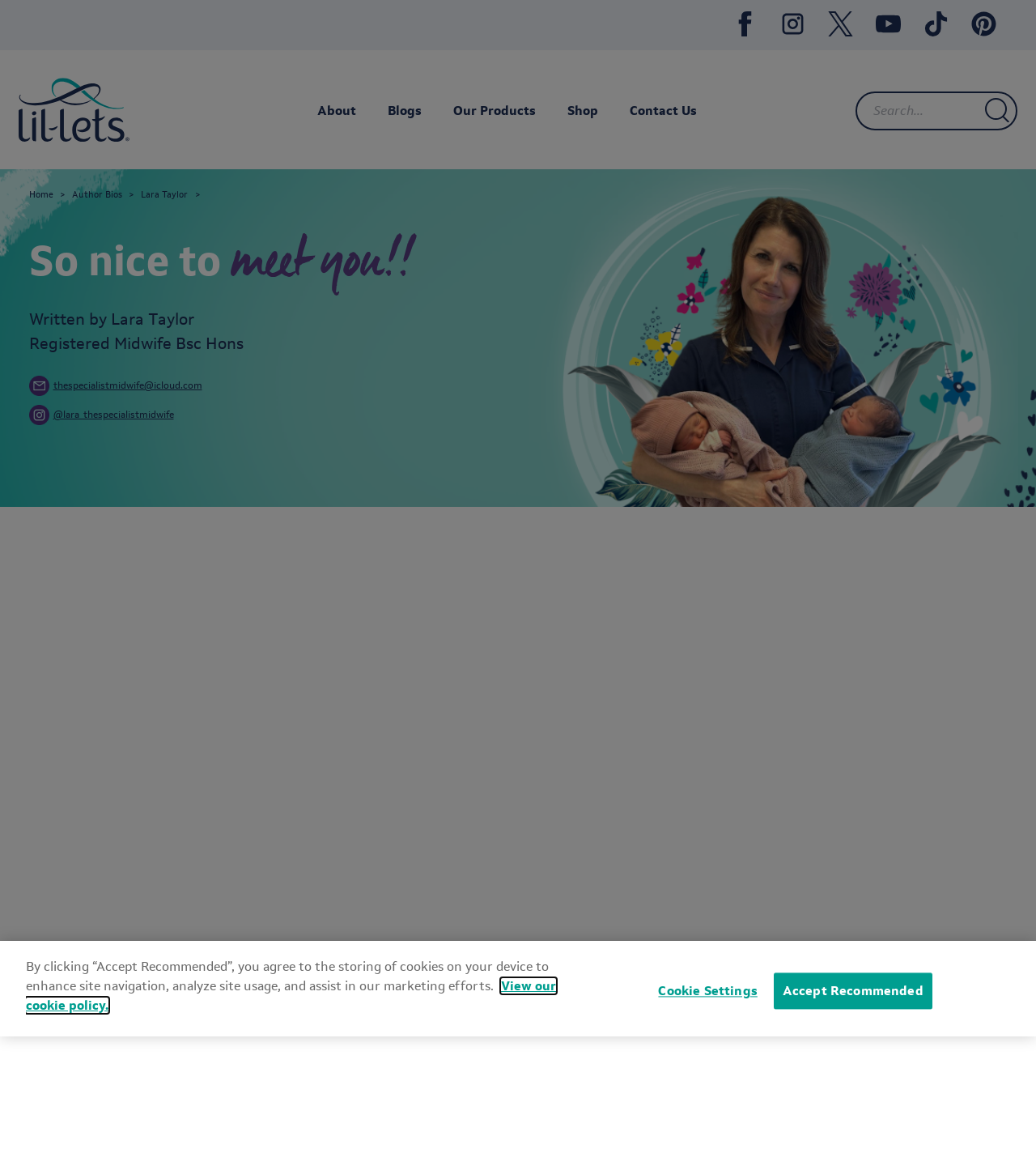Pinpoint the bounding box coordinates of the clickable element needed to complete the instruction: "Contact us". The coordinates should be provided as four float numbers between 0 and 1: [left, top, right, bottom].

[0.594, 0.045, 0.686, 0.145]